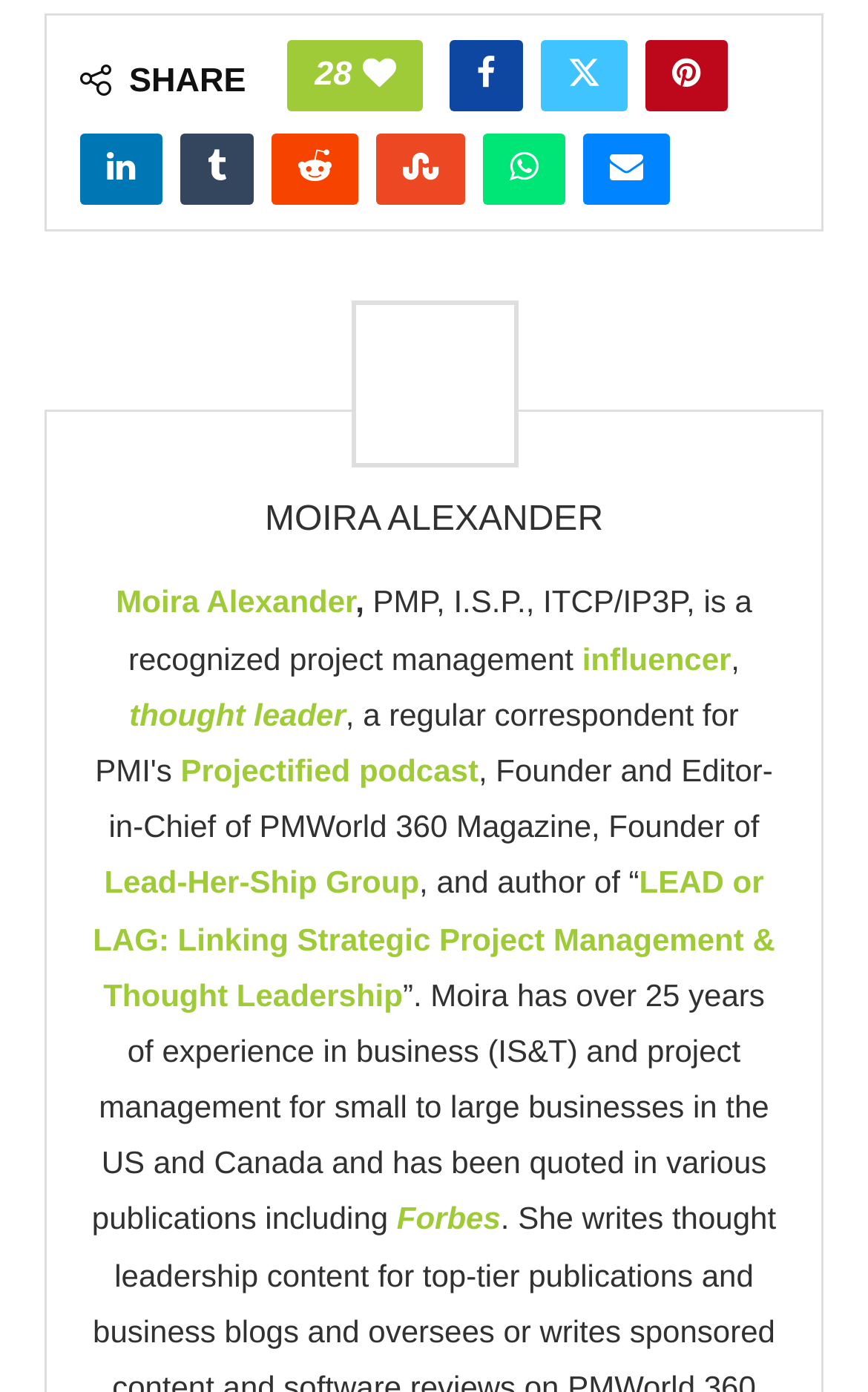Find the bounding box coordinates of the area to click in order to follow the instruction: "Read more about LEAD or LAG book".

[0.107, 0.621, 0.893, 0.727]